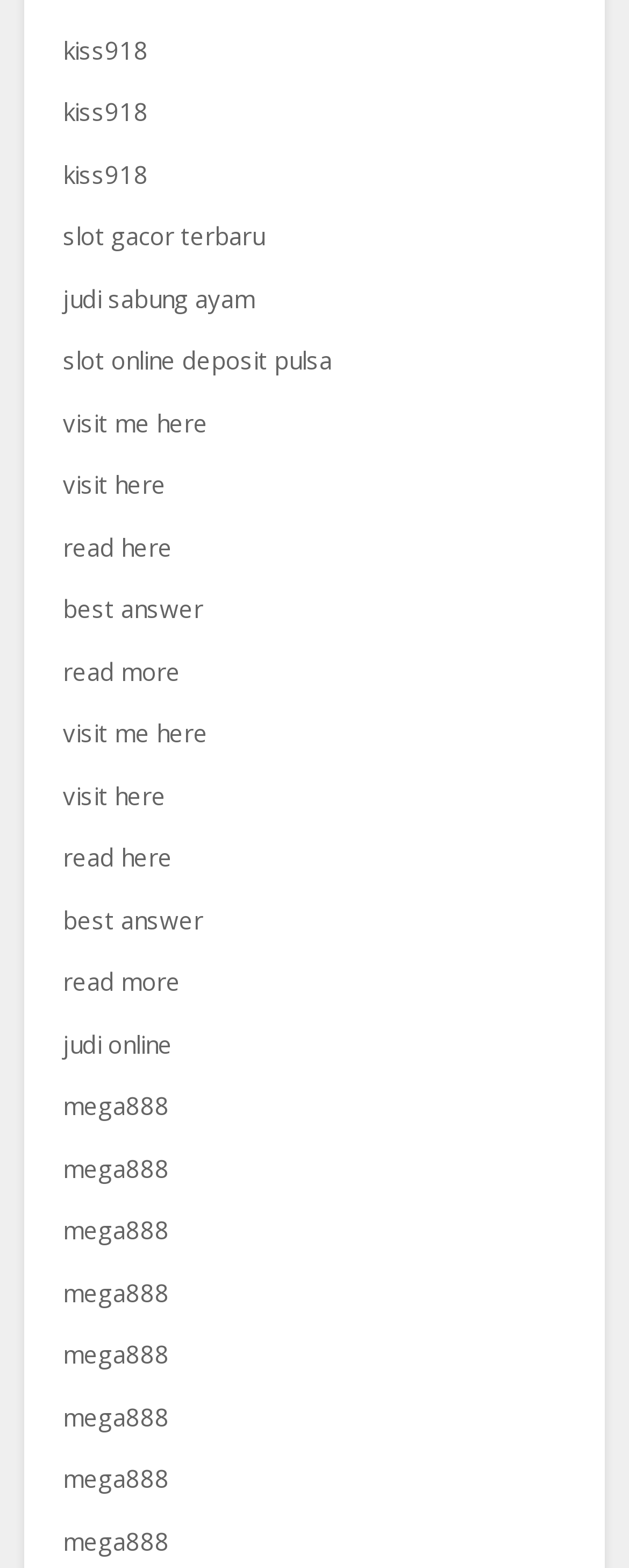Please locate the clickable area by providing the bounding box coordinates to follow this instruction: "read about judi sabung ayam".

[0.1, 0.18, 0.405, 0.201]